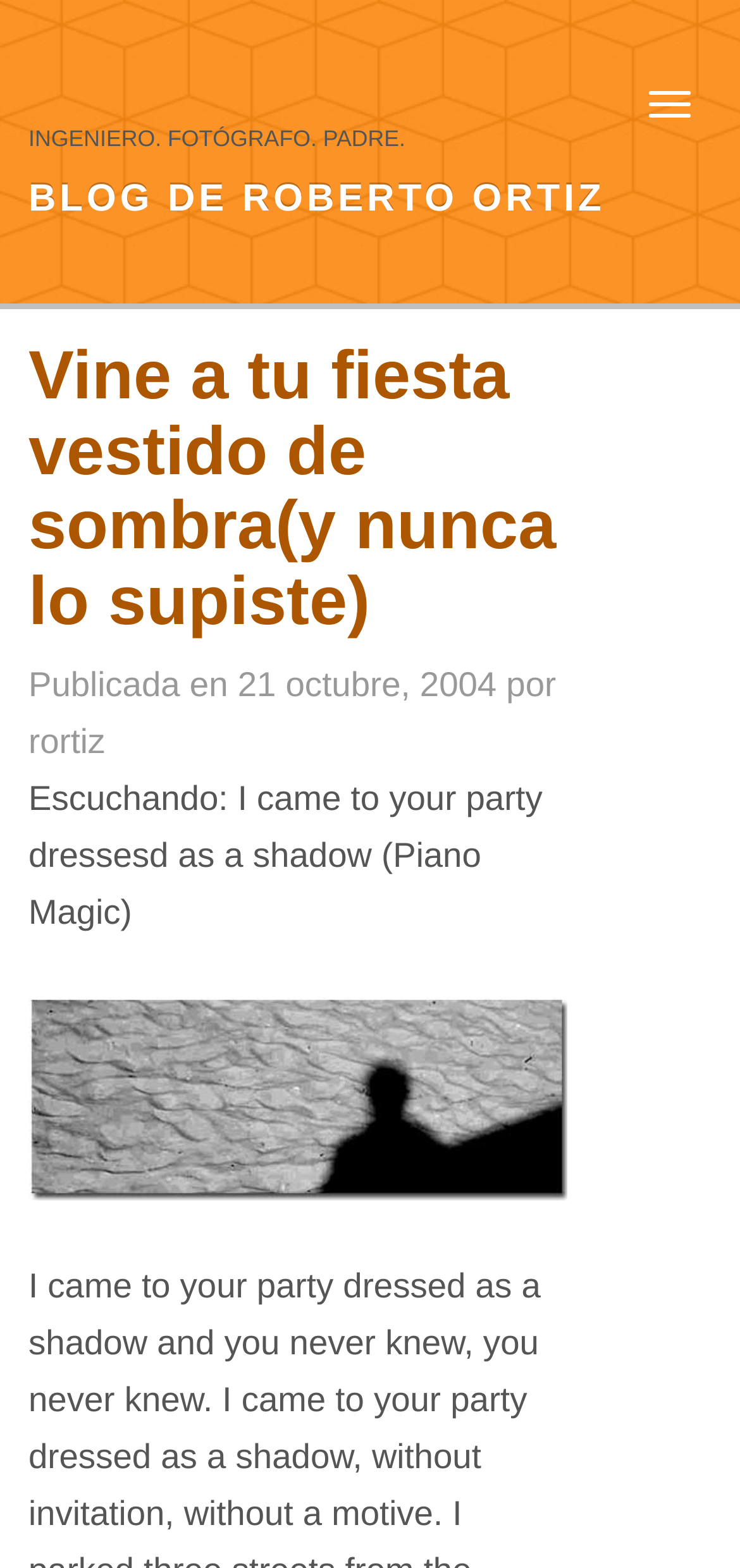What is the date of the publication?
Look at the screenshot and give a one-word or phrase answer.

21 octubre, 2004